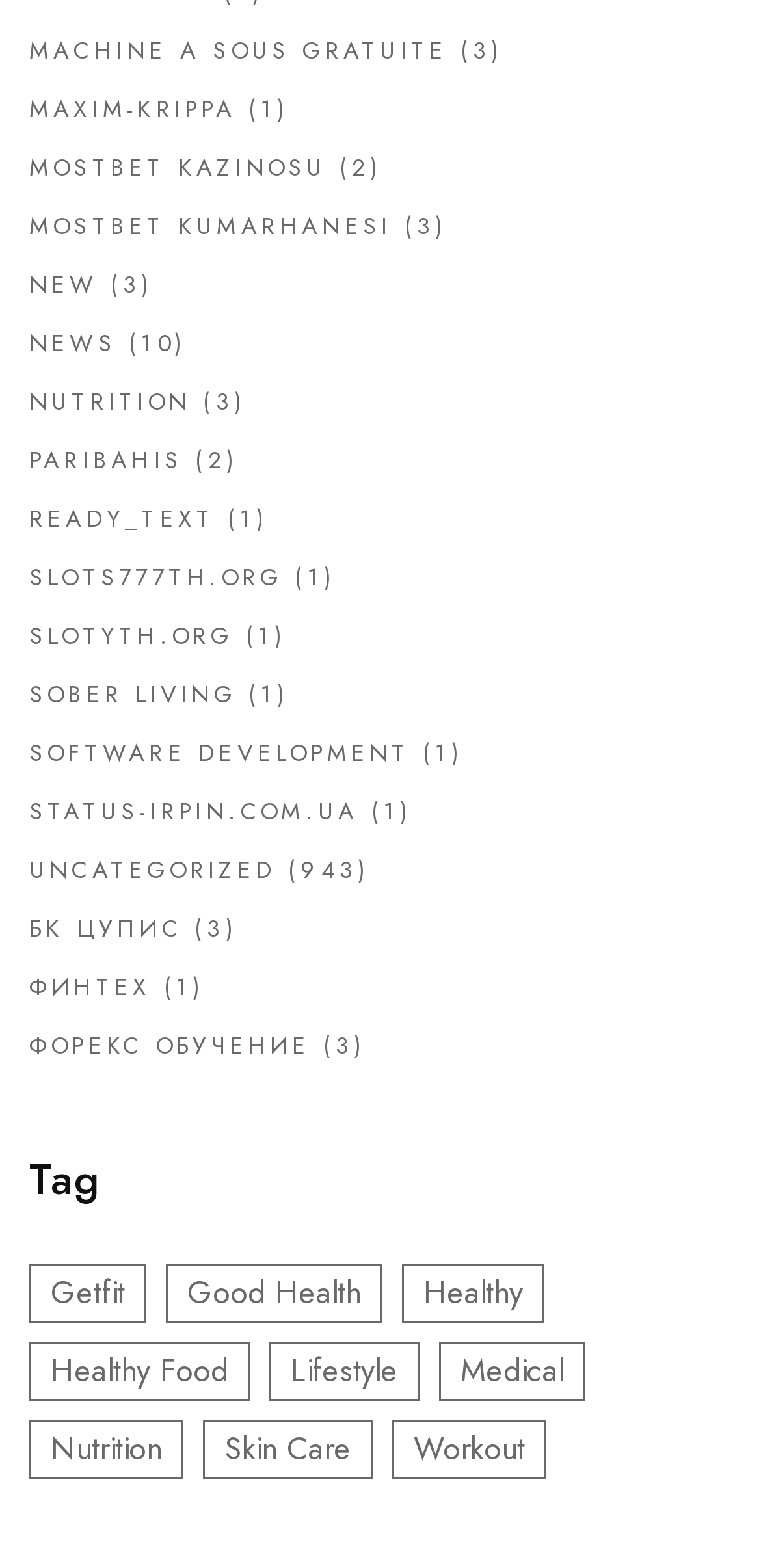Please find the bounding box coordinates of the clickable region needed to complete the following instruction: "Read NEWS". The bounding box coordinates must consist of four float numbers between 0 and 1, i.e., [left, top, right, bottom].

[0.038, 0.208, 0.153, 0.231]